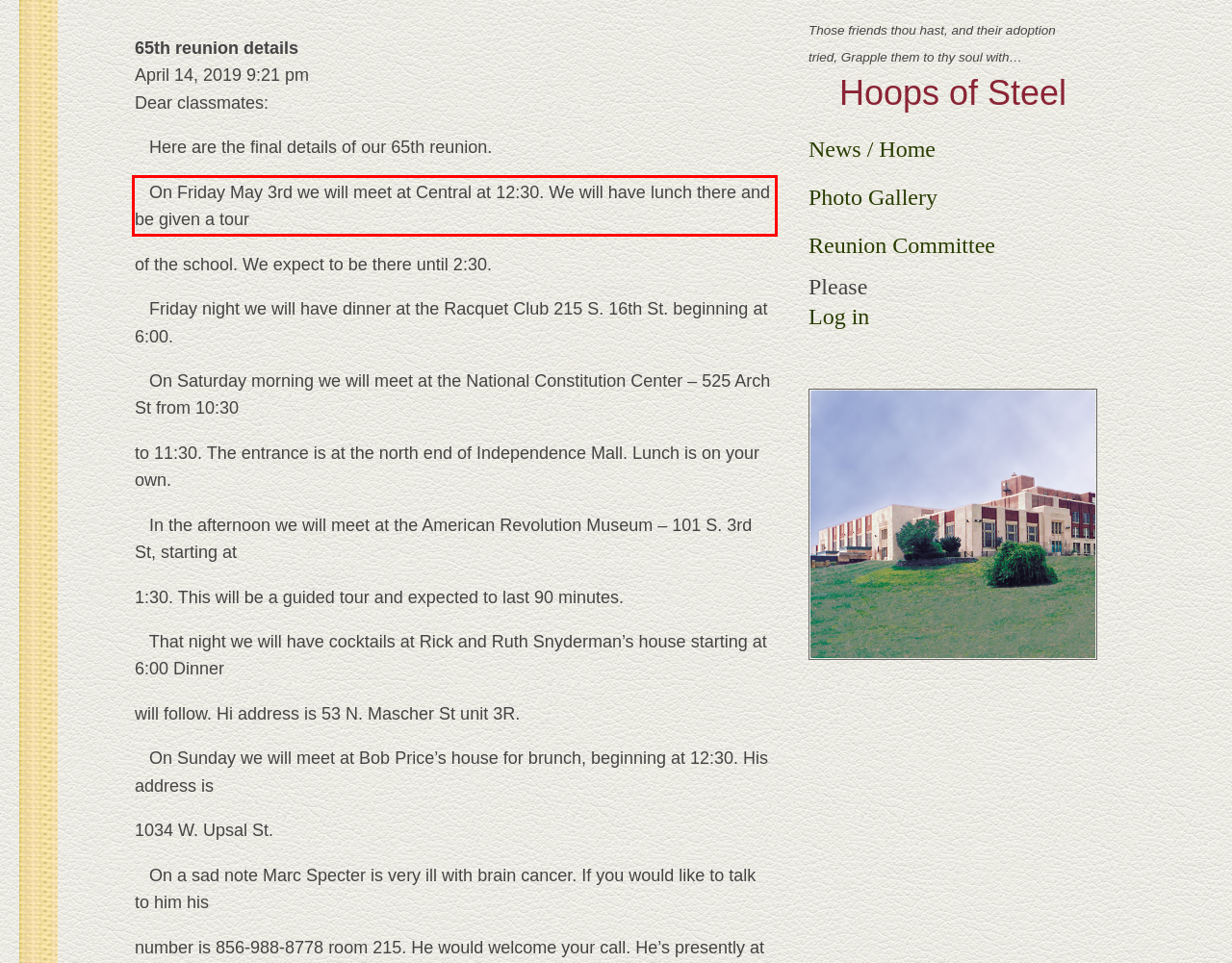Using the provided webpage screenshot, recognize the text content in the area marked by the red bounding box.

On Friday May 3rd we will meet at Central at 12:30. We will have lunch there and be given a tour